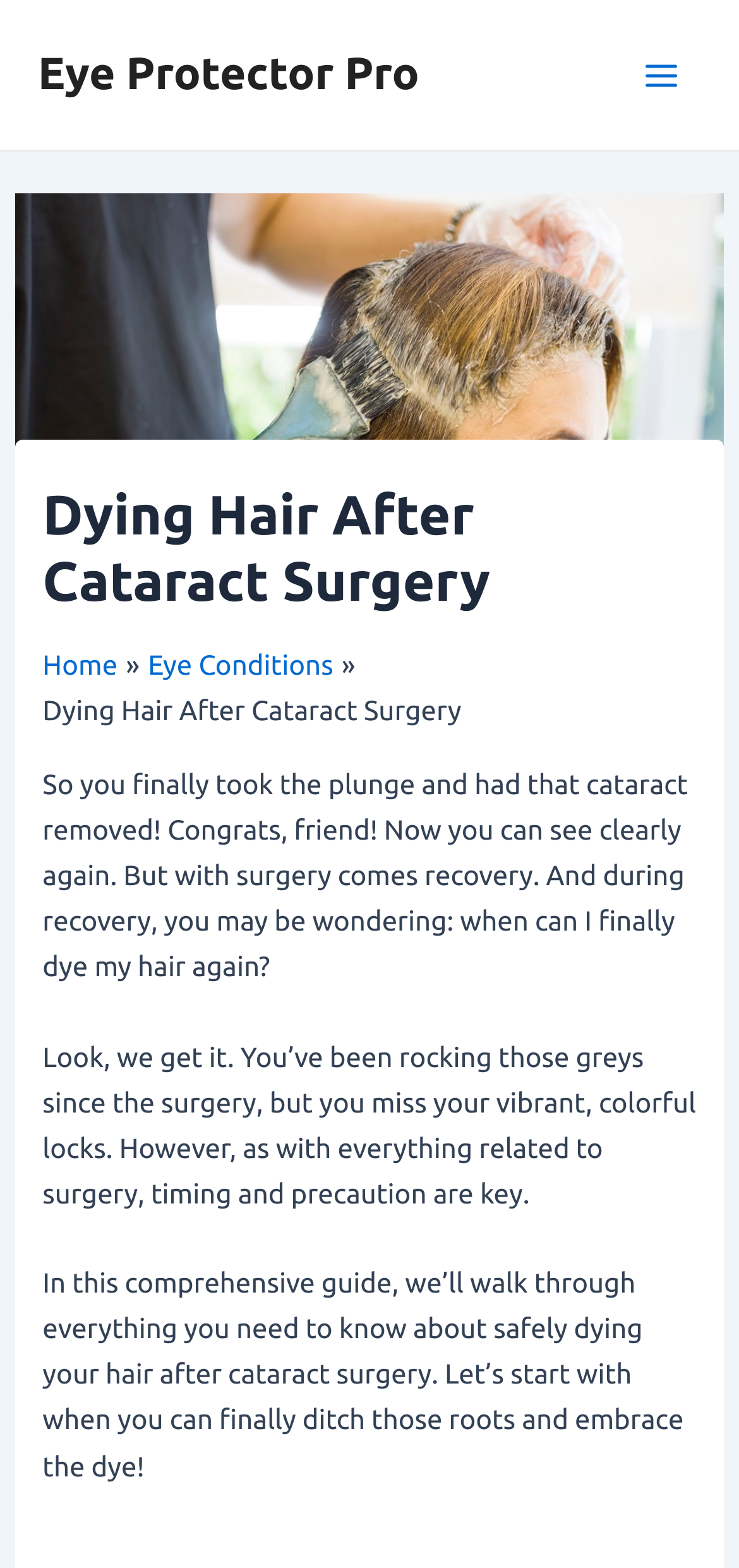What is the current state of the person's hair?
Please provide a detailed answer to the question.

According to the second paragraph, the person has been 'rocking those greys since the surgery', implying that their hair is currently grey.